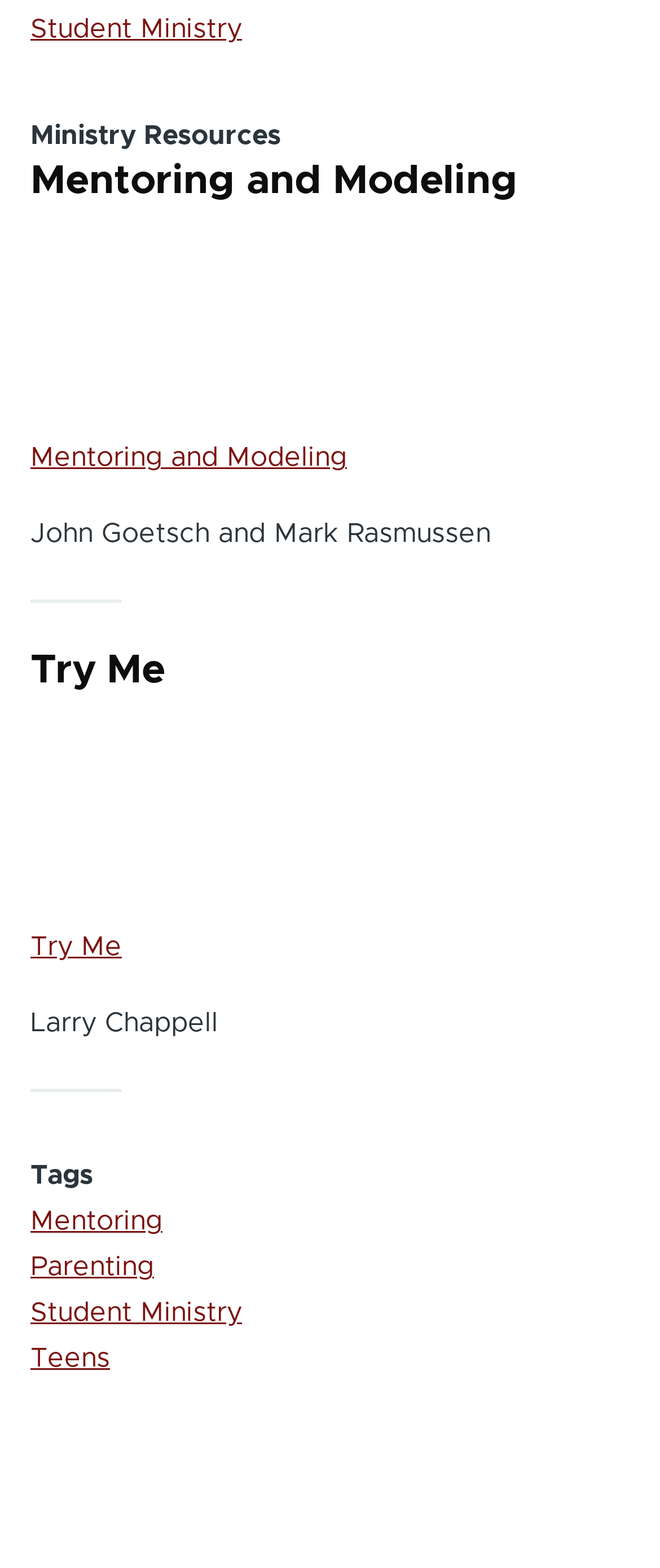Answer succinctly with a single word or phrase:
What is the topic of the first article?

Mentoring and Modeling